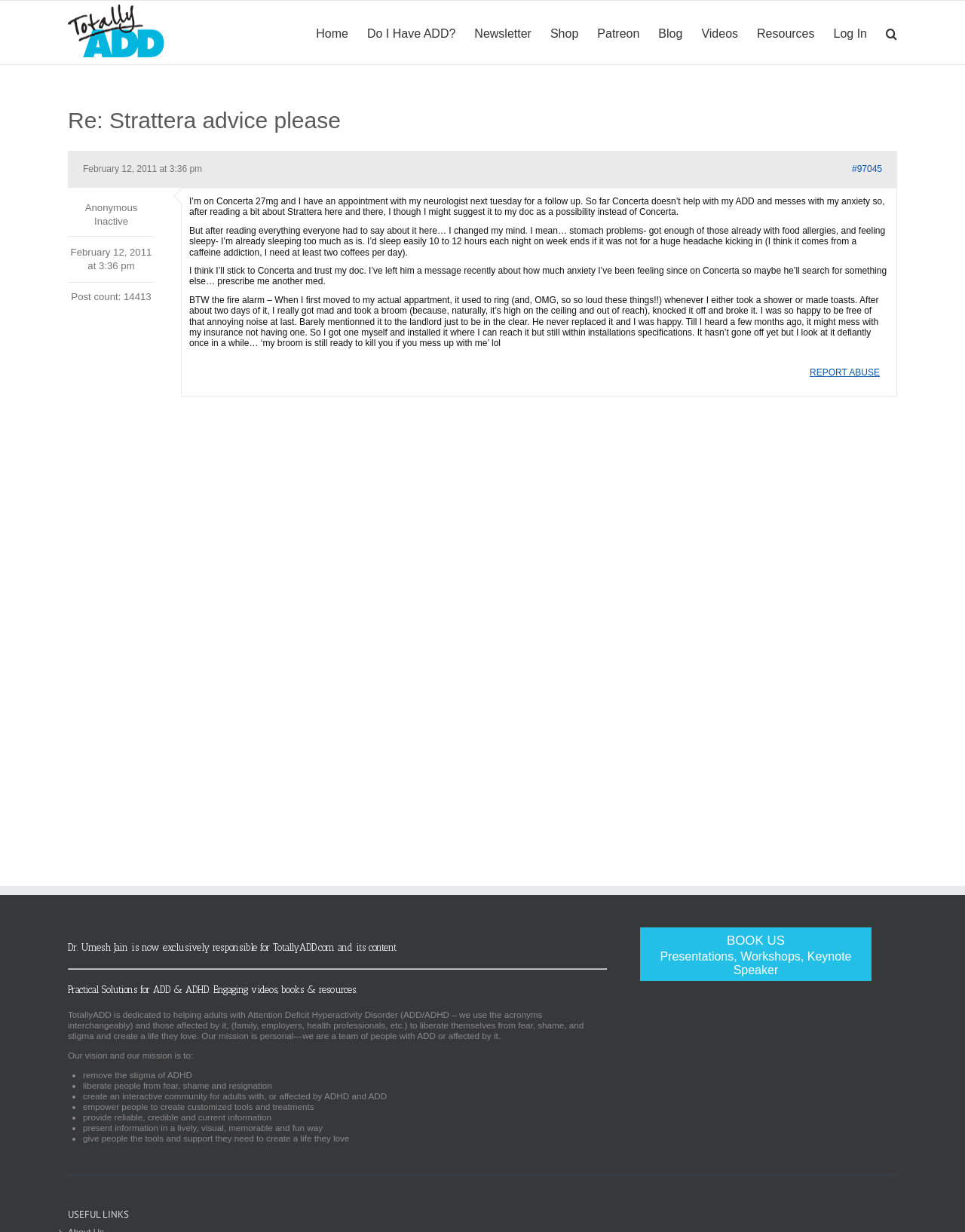Identify the bounding box coordinates of the clickable region necessary to fulfill the following instruction: "Click the 'Log In' link". The bounding box coordinates should be four float numbers between 0 and 1, i.e., [left, top, right, bottom].

[0.864, 0.001, 0.898, 0.052]